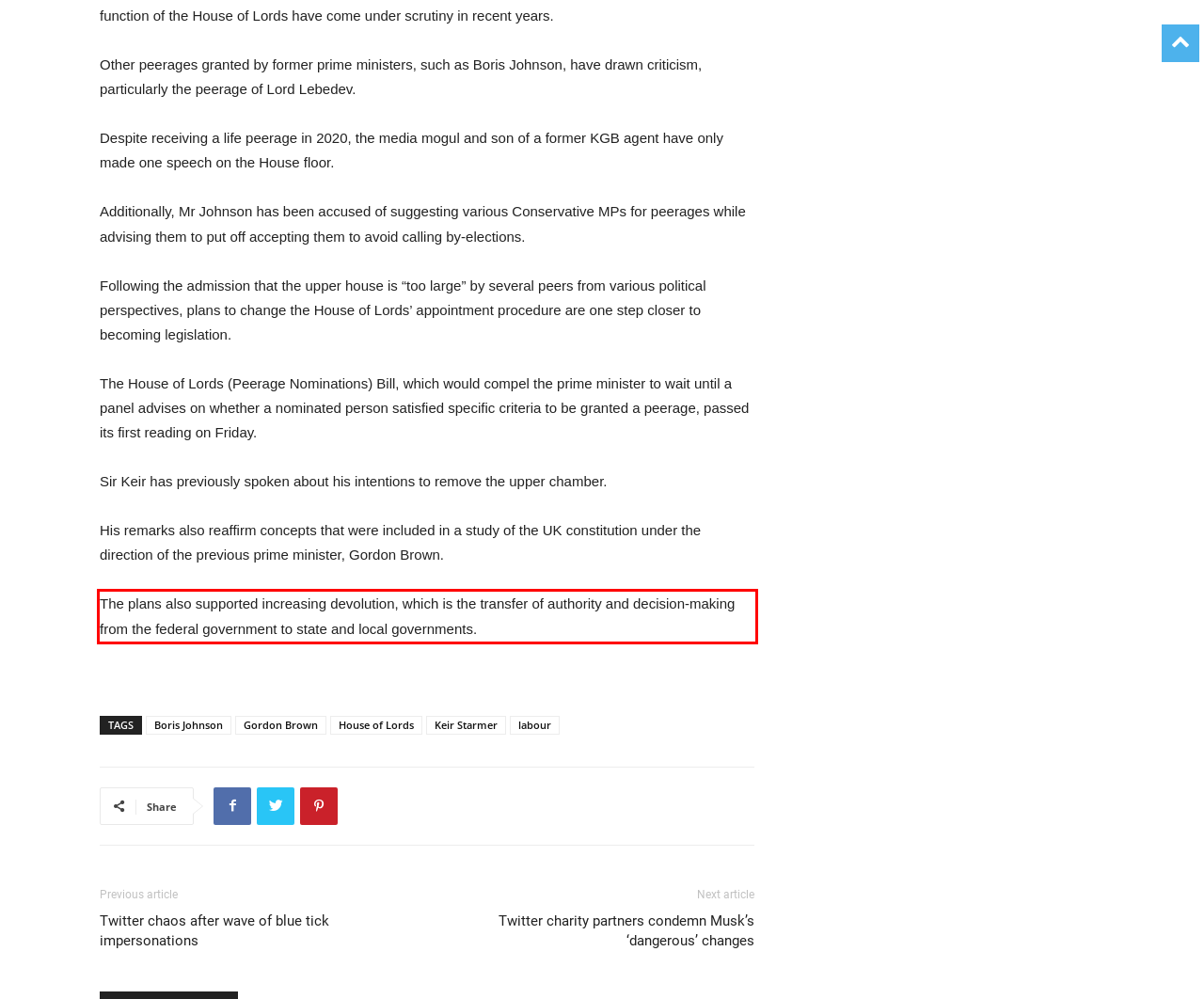The screenshot provided shows a webpage with a red bounding box. Apply OCR to the text within this red bounding box and provide the extracted content.

The plans also supported increasing devolution, which is the transfer of authority and decision-making from the federal government to state and local governments.